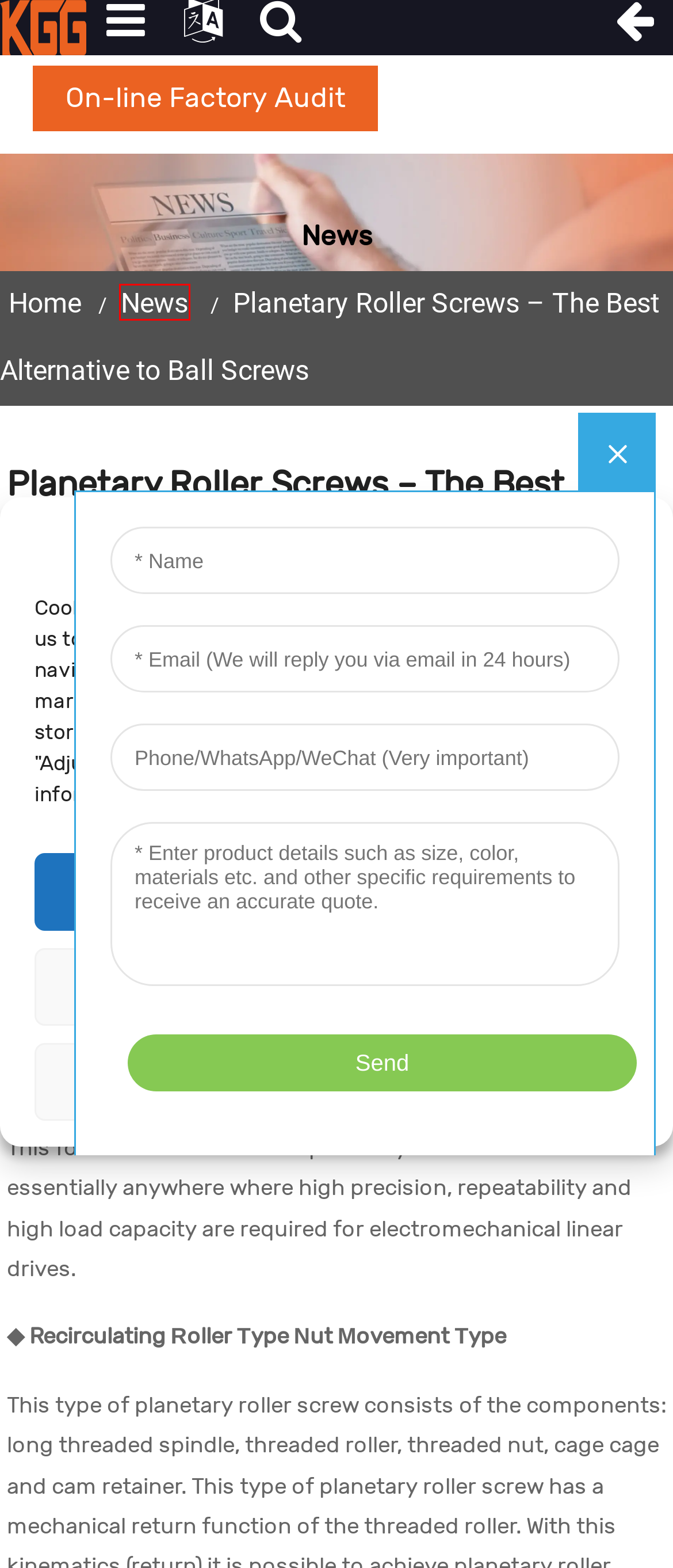You’re provided with a screenshot of a webpage that has a red bounding box around an element. Choose the best matching webpage description for the new page after clicking the element in the red box. The options are:
A. News
B. Planetary Roller Screw Factory - China Planetary Roller Screw Manufacturers and Suppliers
C. Bearing Factory - China Bearing Manufacturers and Suppliers
D. KGG Panorama
E. बातम्या - प्लॅनेटरी रोलर स्क्रू - बॉल स्क्रूसाठी सर्वोत्तम पर्याय
F. About Us - Shanghai KGG Robot Co., Ltd.
G. Bearing, Ball Screw, Linear Motion Guide - KGG
H. Nieuws - Planetaire rolschroeven – het beste alternatief voor kogelomloopspindels

A